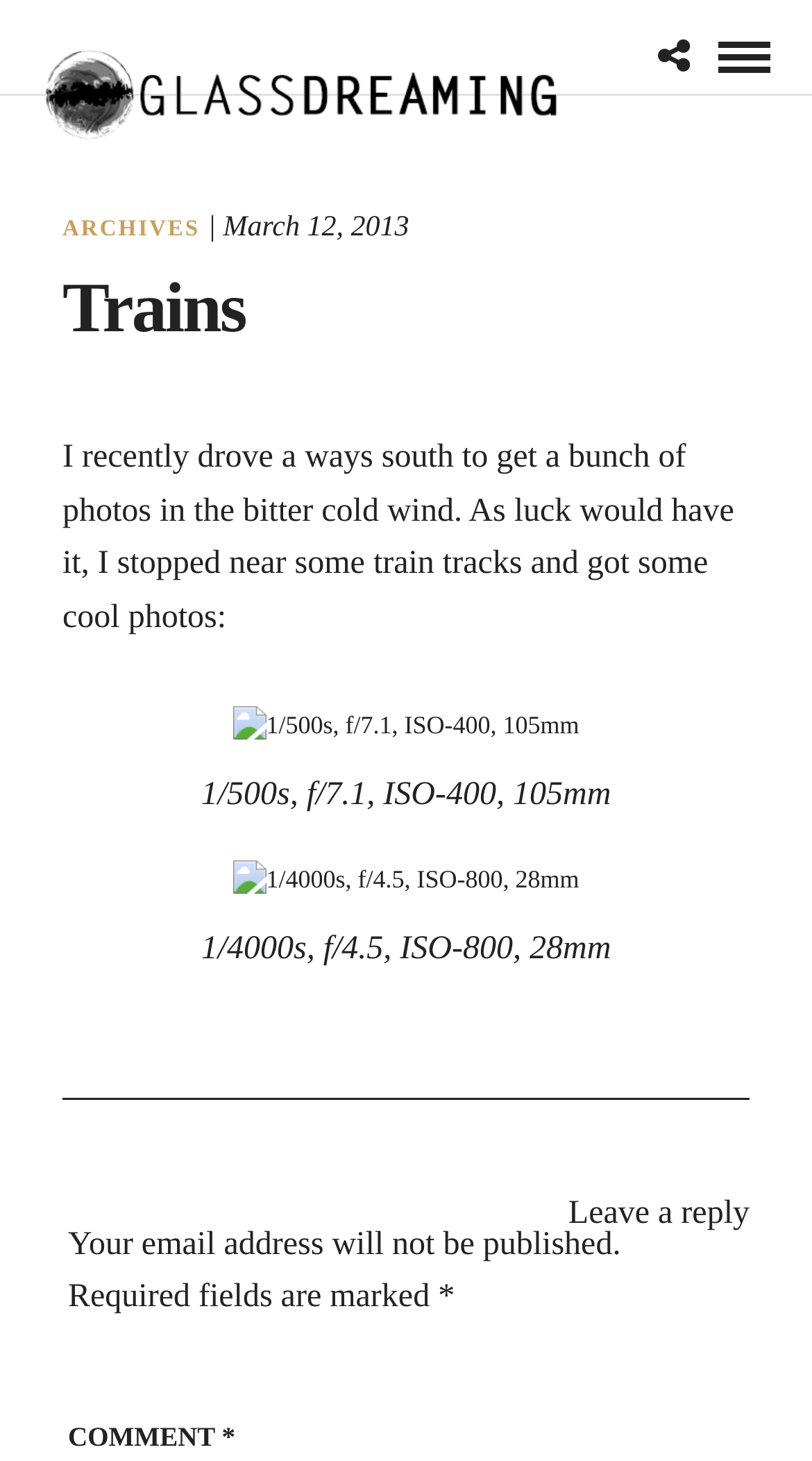Give a short answer to this question using one word or a phrase:
What is the topic of the webpage?

Trains